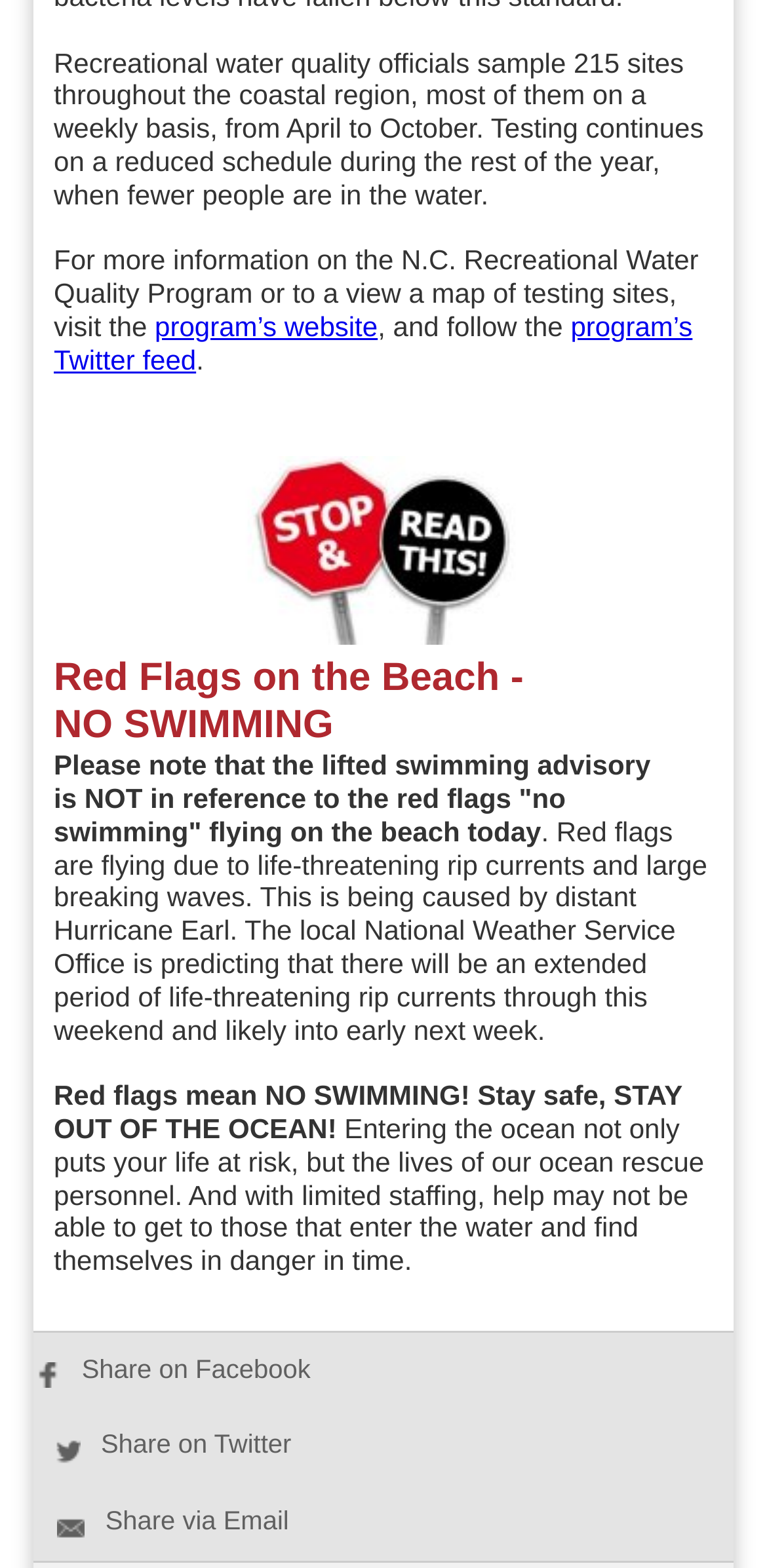Can you look at the image and give a comprehensive answer to the question:
What can be done to get more information on the N.C. Recreational Water Quality Program?

The text provides a link to the program's website, indicating that one can visit the website to get more information on the N.C. Recreational Water Quality Program.